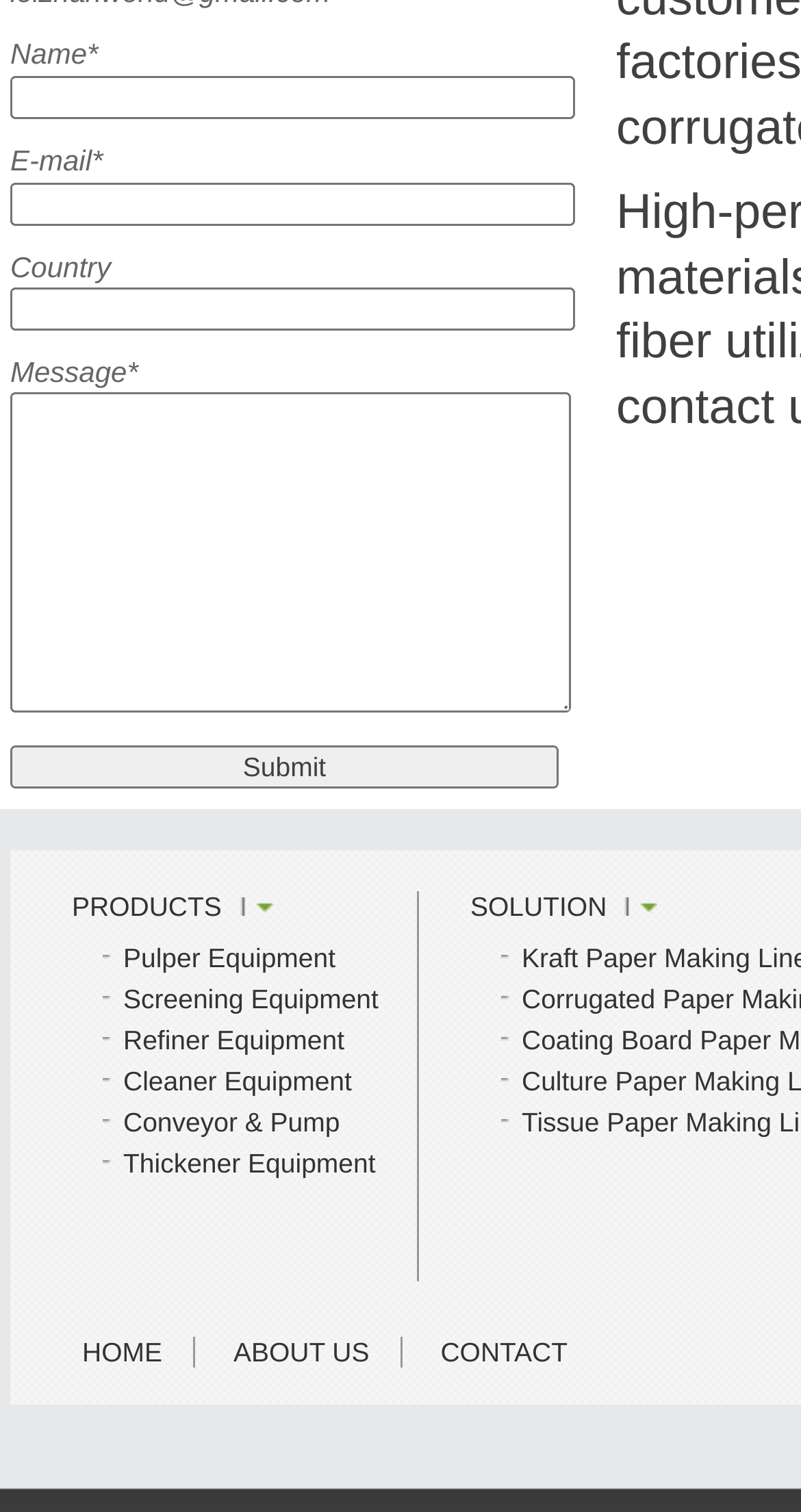What is the last field in the contact form?
Please provide a single word or phrase as your answer based on the image.

Message*